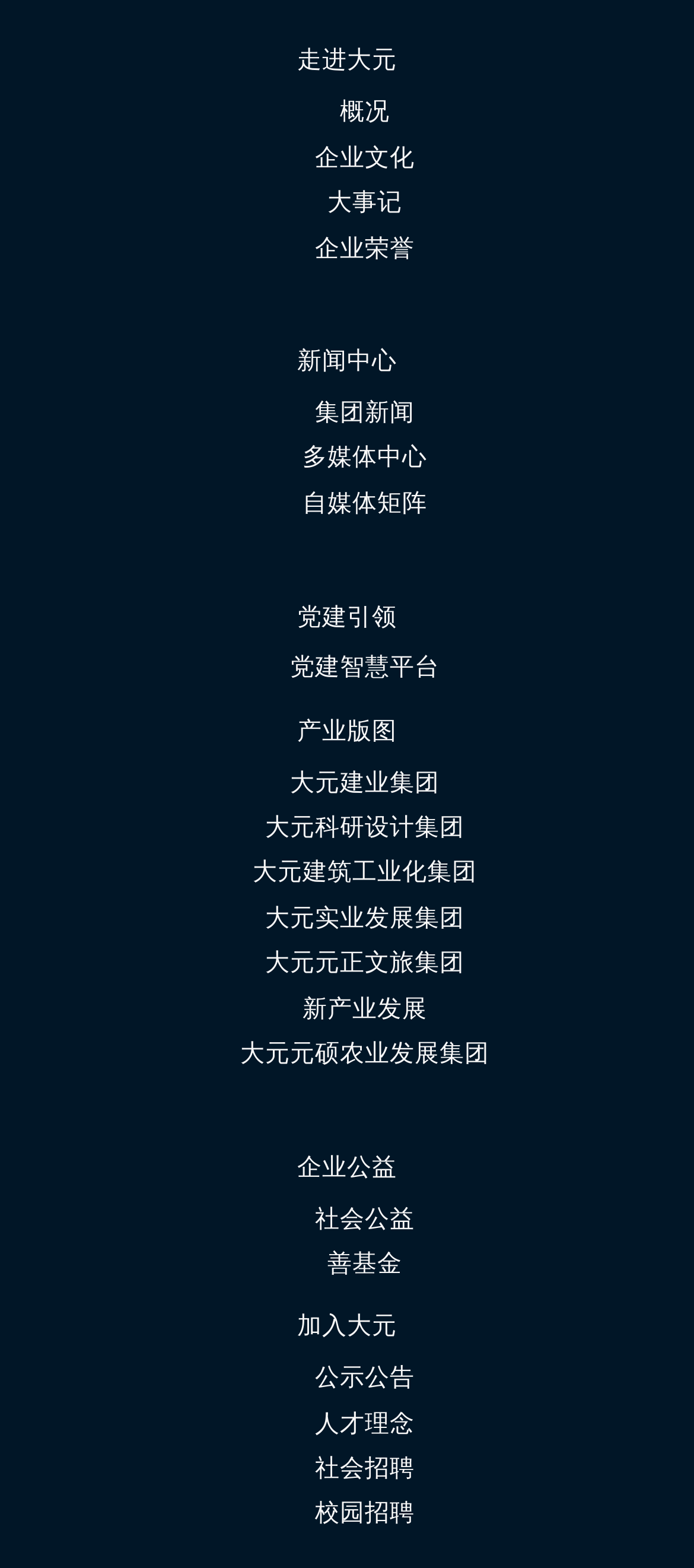Specify the bounding box coordinates of the area to click in order to follow the given instruction: "Explore '大元建业集团'."

[0.418, 0.489, 0.633, 0.507]